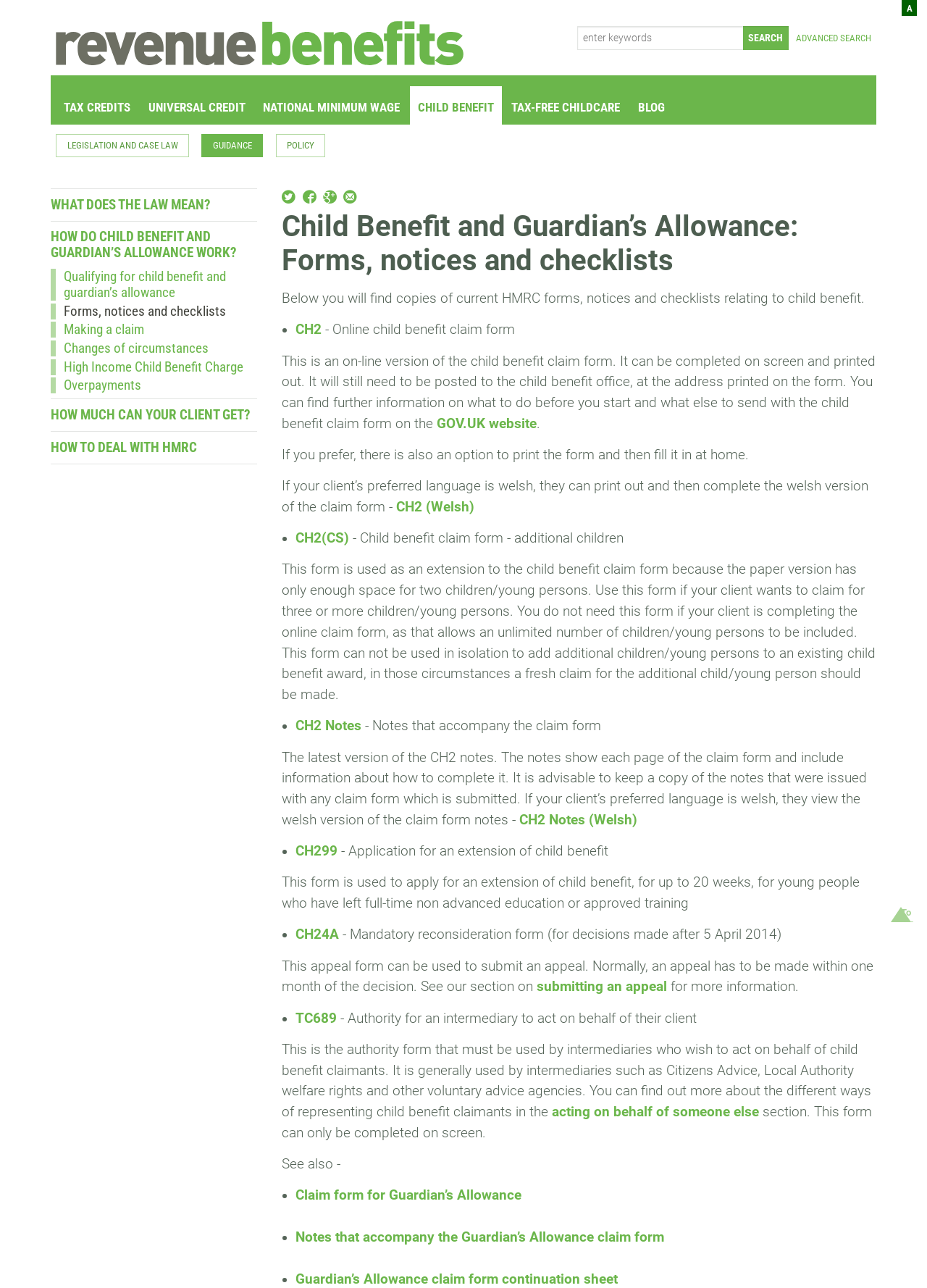Could you determine the bounding box coordinates of the clickable element to complete the instruction: "Search for something"? Provide the coordinates as four float numbers between 0 and 1, i.e., [left, top, right, bottom].

[0.802, 0.02, 0.85, 0.039]